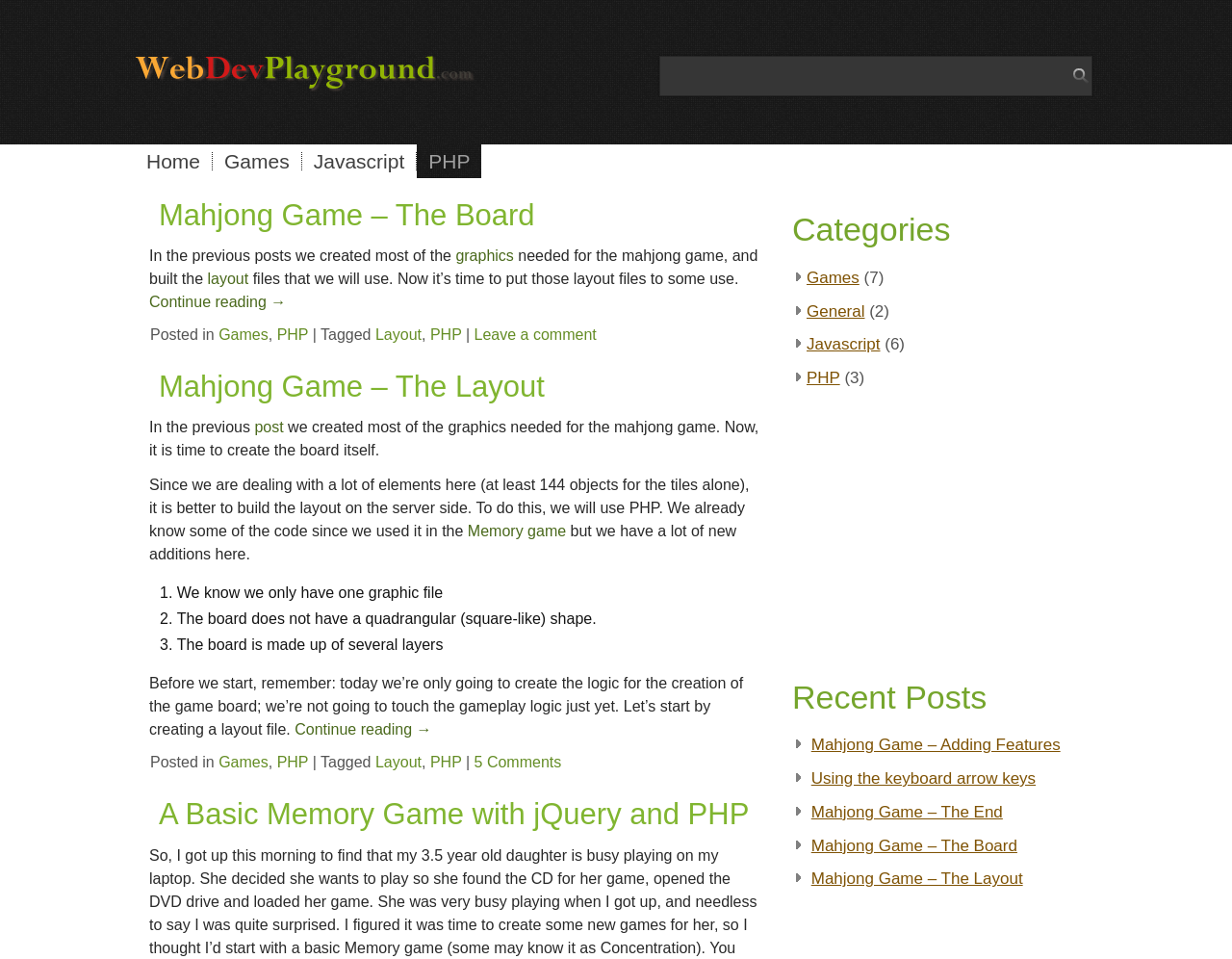From the image, can you give a detailed response to the question below:
What is the next step after creating the layout file?

The article mentions that 'today we’re only going to create the logic for the creation of the game board; we’re not going to touch the gameplay logic just yet', implying that the next step after creating the layout file is to create the gameplay logic.